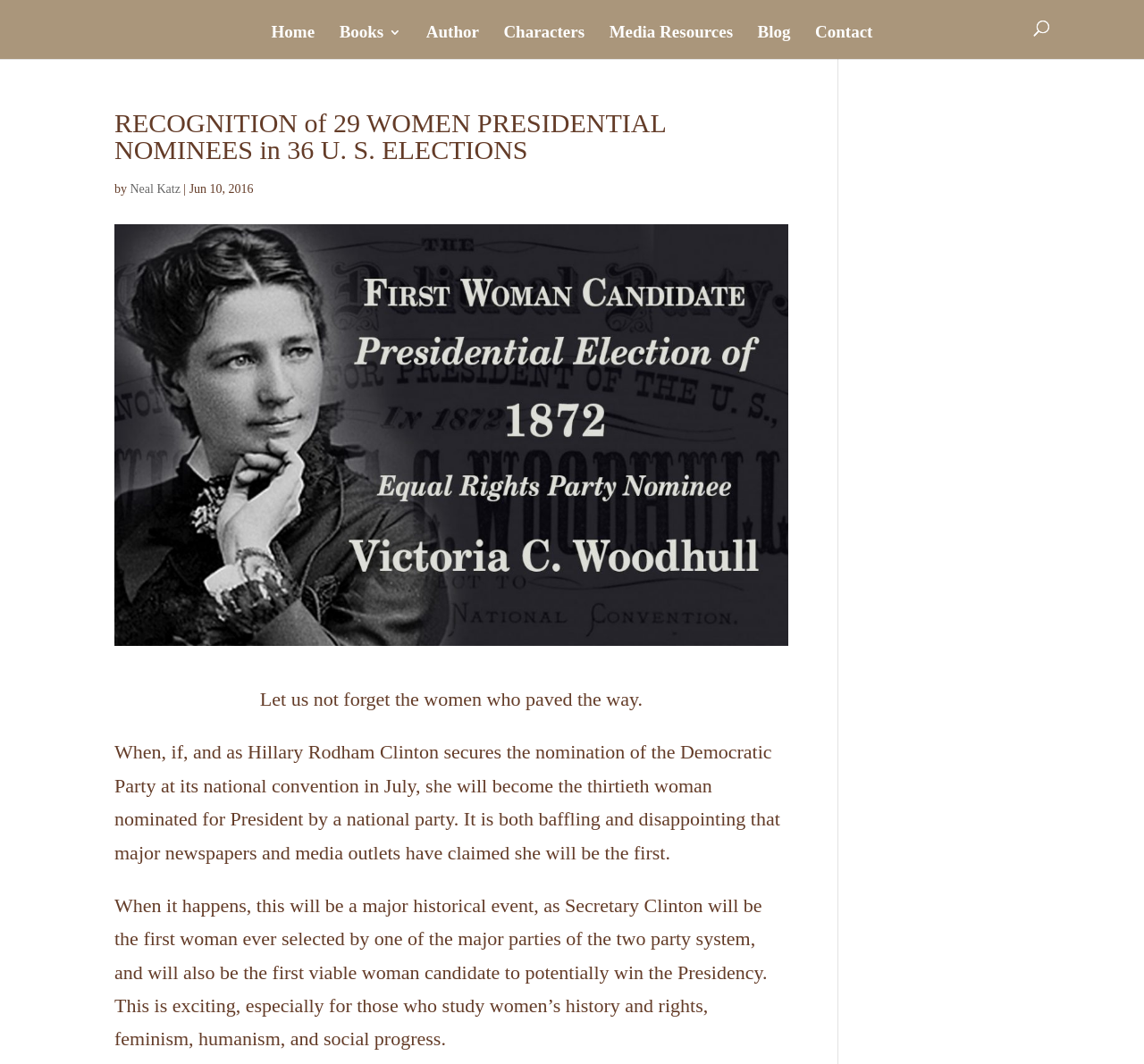Extract the main heading from the webpage content.

RECOGNITION of 29 WOMEN PRESIDENTIAL NOMINEES in 36 U. S. ELECTIONS